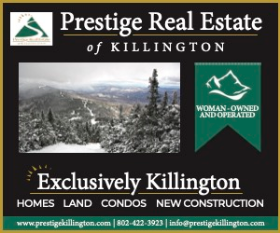Please give a succinct answer to the question in one word or phrase:
What types of real estate opportunities are mentioned?

Homes, land, condos, and new construction